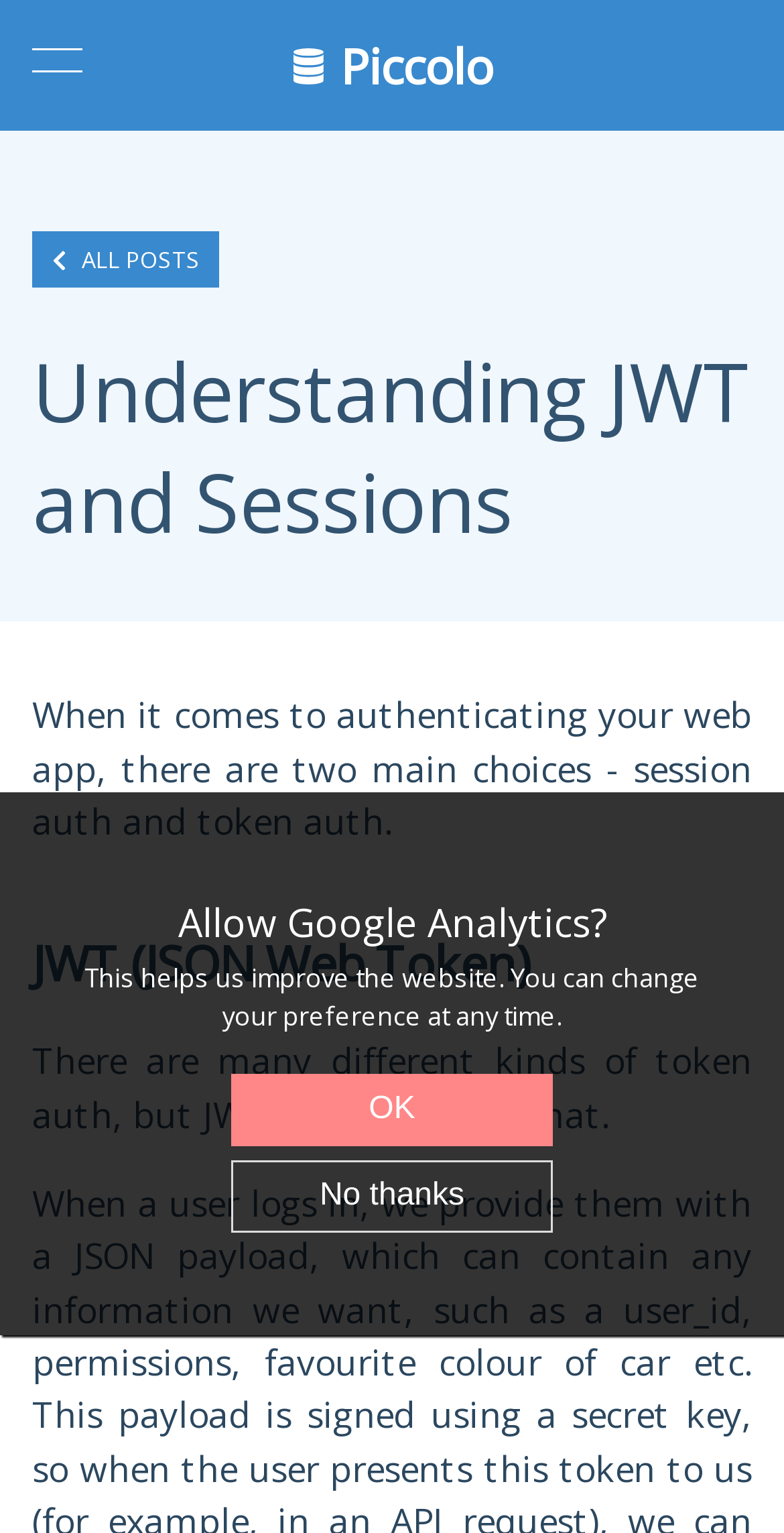Given the description "preference at any time.", provide the bounding box coordinates of the corresponding UI element.

[0.36, 0.651, 0.717, 0.674]